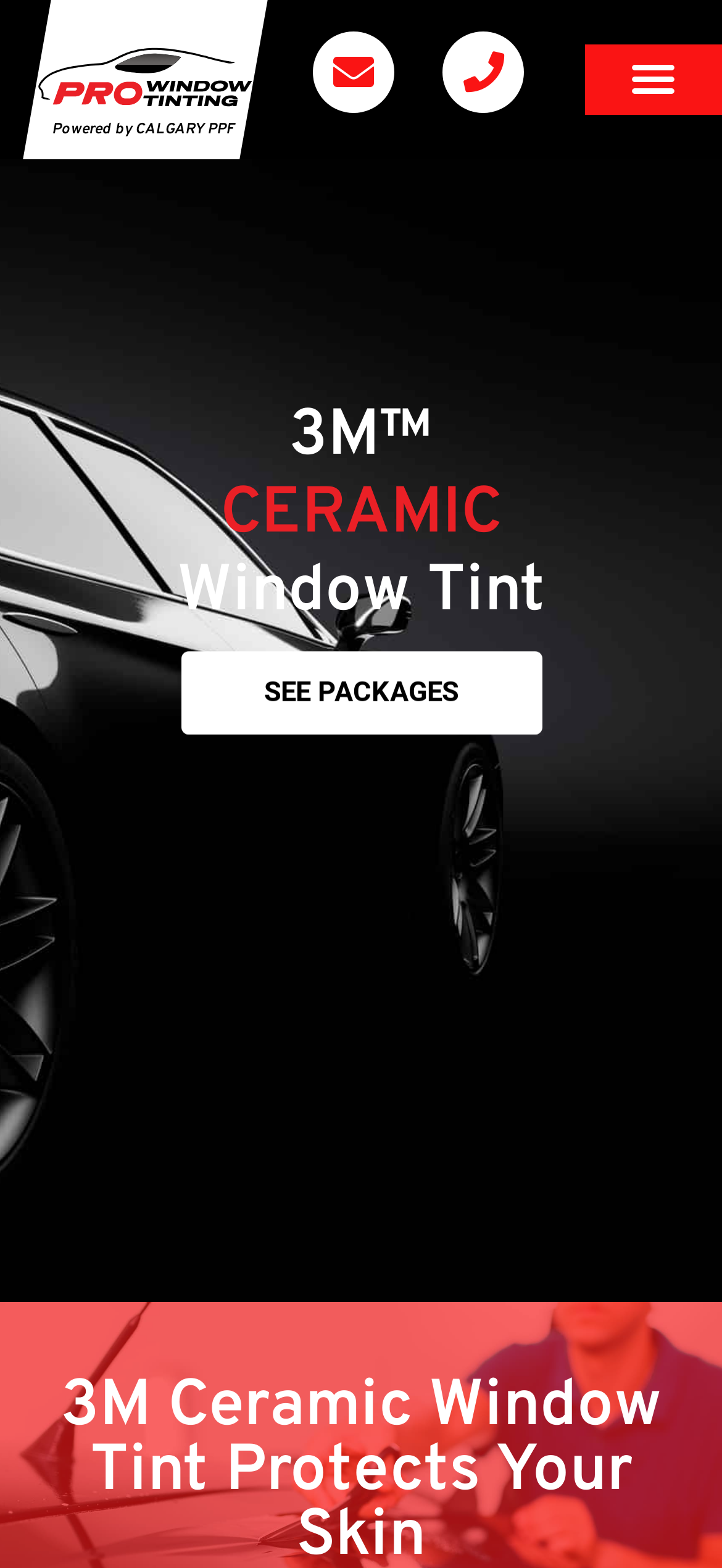What is the purpose of the button on the top right?
Answer the question with detailed information derived from the image.

The button on the top right corner of the webpage is a menu toggle button, which is used to expand or collapse the menu. This can be inferred from the element description 'Menu Toggle' and its location on the top right corner, which is a common location for menu toggle buttons.